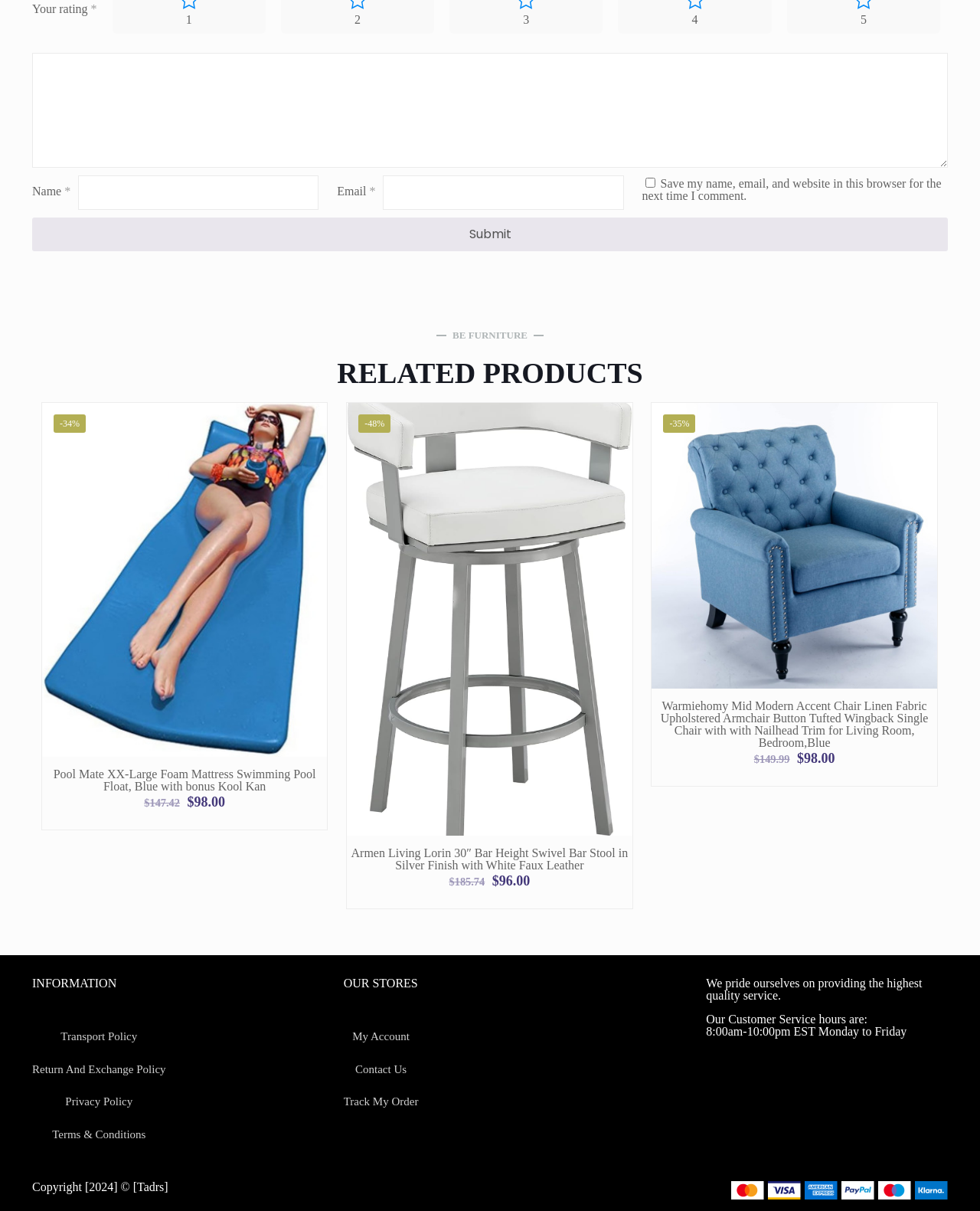Based on the image, provide a detailed and complete answer to the question: 
What is the name of the furniture store?

I found the name of the furniture store by looking at the static text element with the content 'BE FURNITURE' located at the top of the webpage.